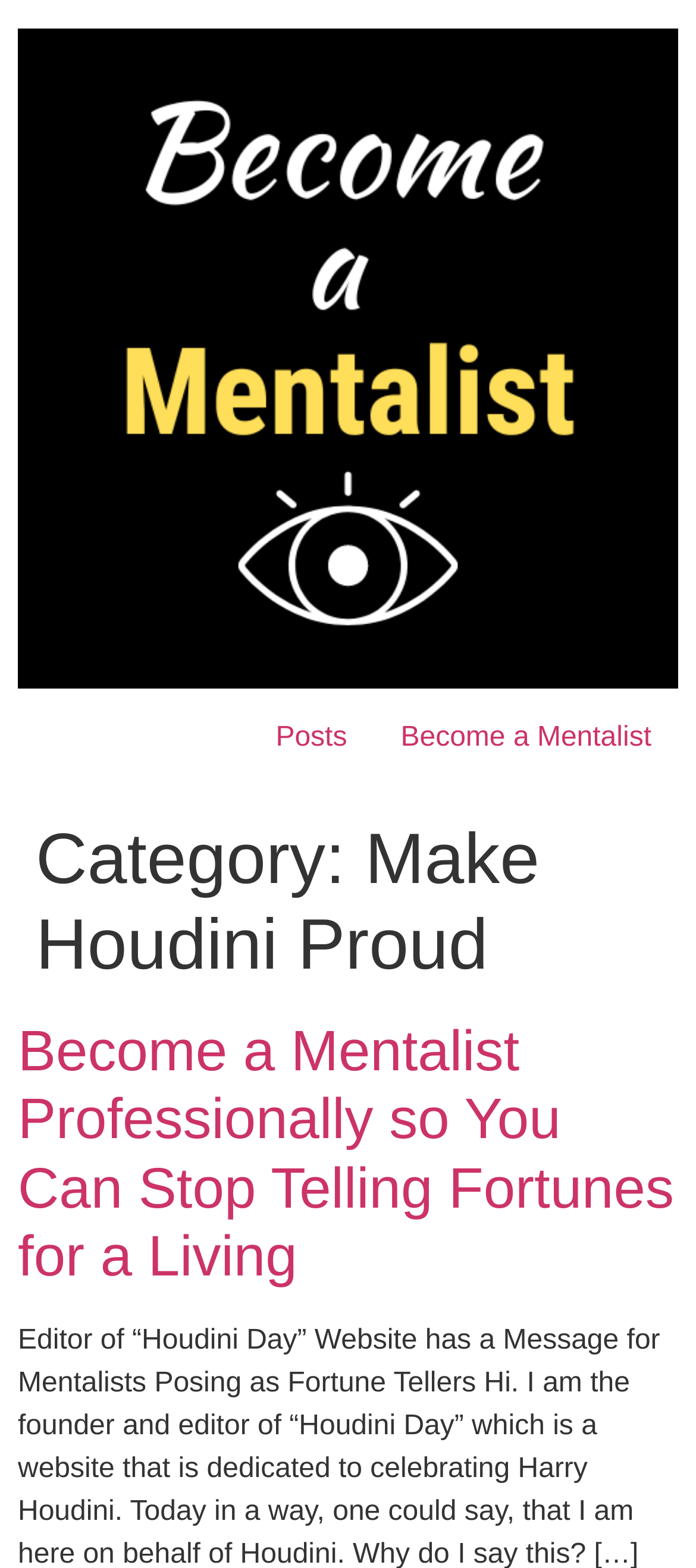Please give a concise answer to this question using a single word or phrase: 
Is the image related to the main topic of the webpage?

Yes